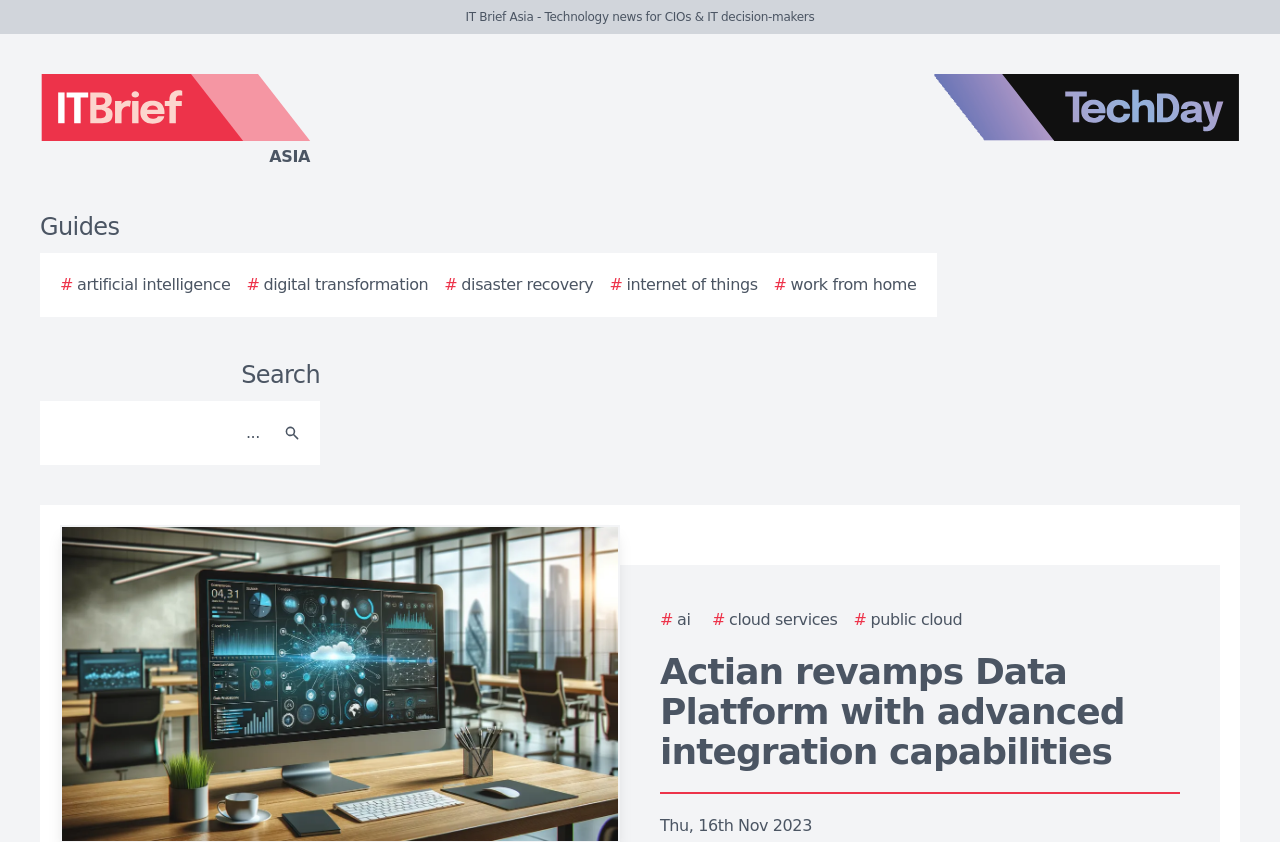Can you pinpoint the bounding box coordinates for the clickable element required for this instruction: "View the Actian revamps Data Platform article"? The coordinates should be four float numbers between 0 and 1, i.e., [left, top, right, bottom].

[0.516, 0.773, 0.879, 0.916]